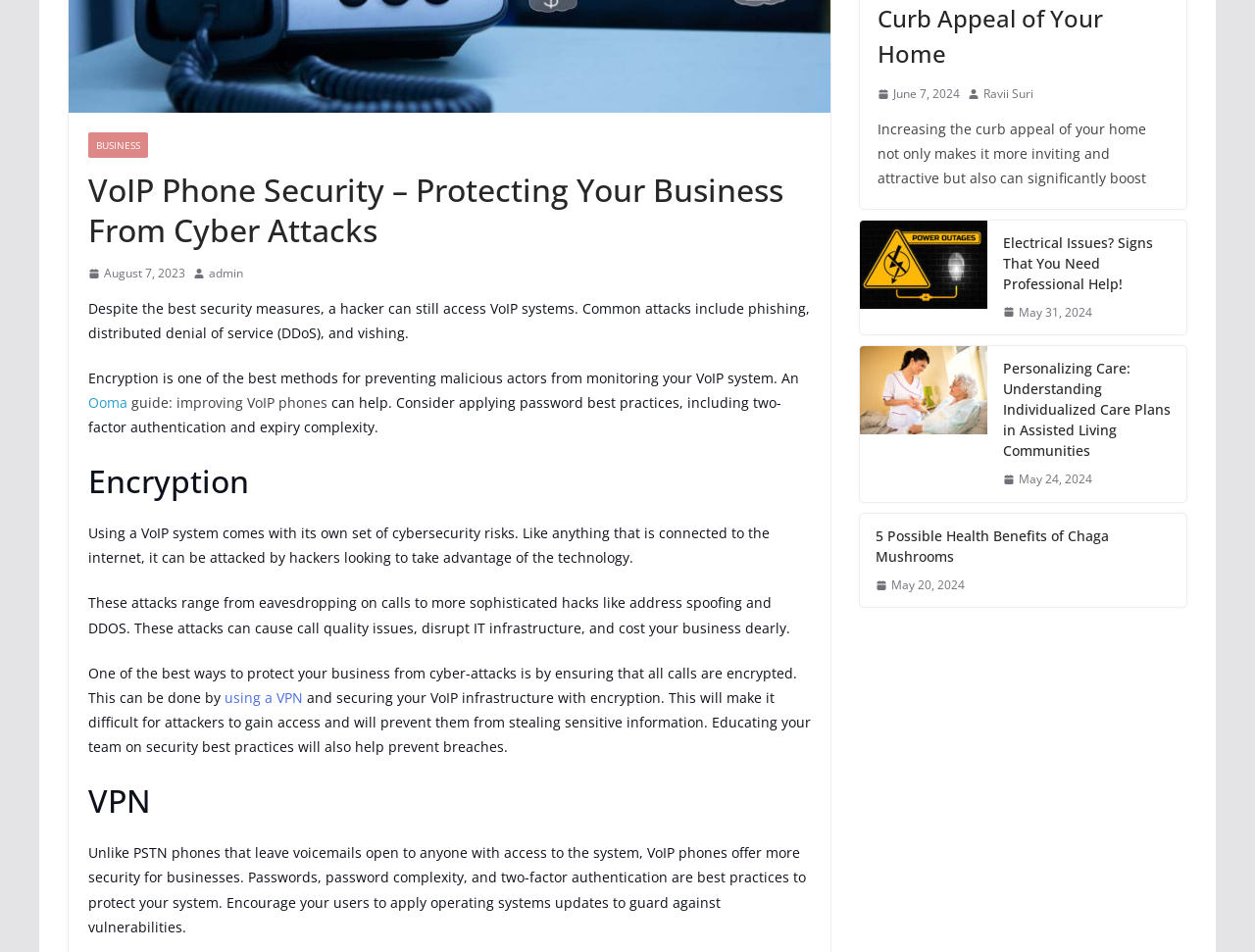Extract the bounding box coordinates for the described element: "using a VPN". The coordinates should be represented as four float numbers between 0 and 1: [left, top, right, bottom].

[0.179, 0.723, 0.241, 0.743]